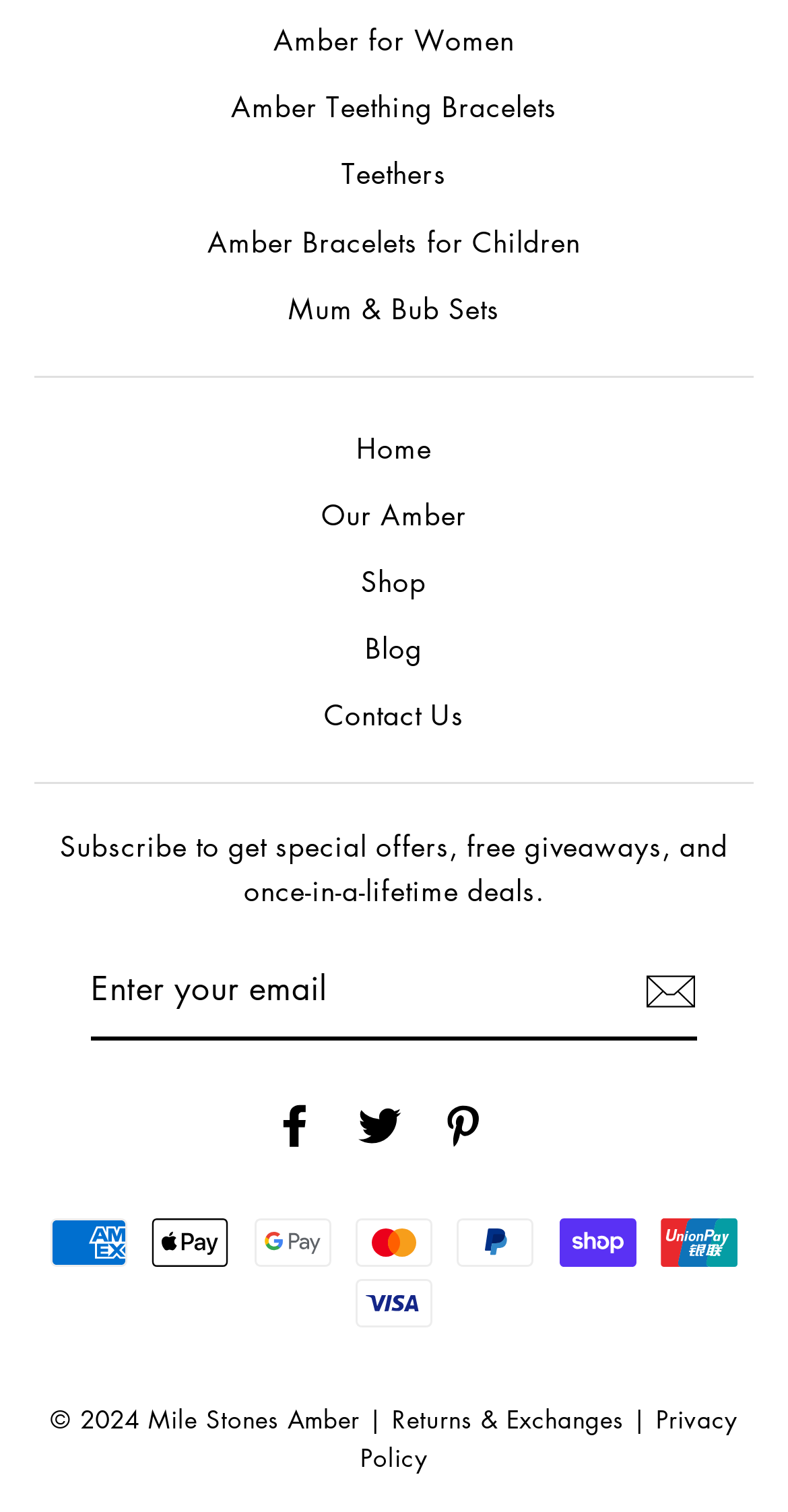Pinpoint the bounding box coordinates of the clickable element needed to complete the instruction: "Enter email address in the subscription field". The coordinates should be provided as four float numbers between 0 and 1: [left, top, right, bottom].

[0.115, 0.624, 0.885, 0.688]